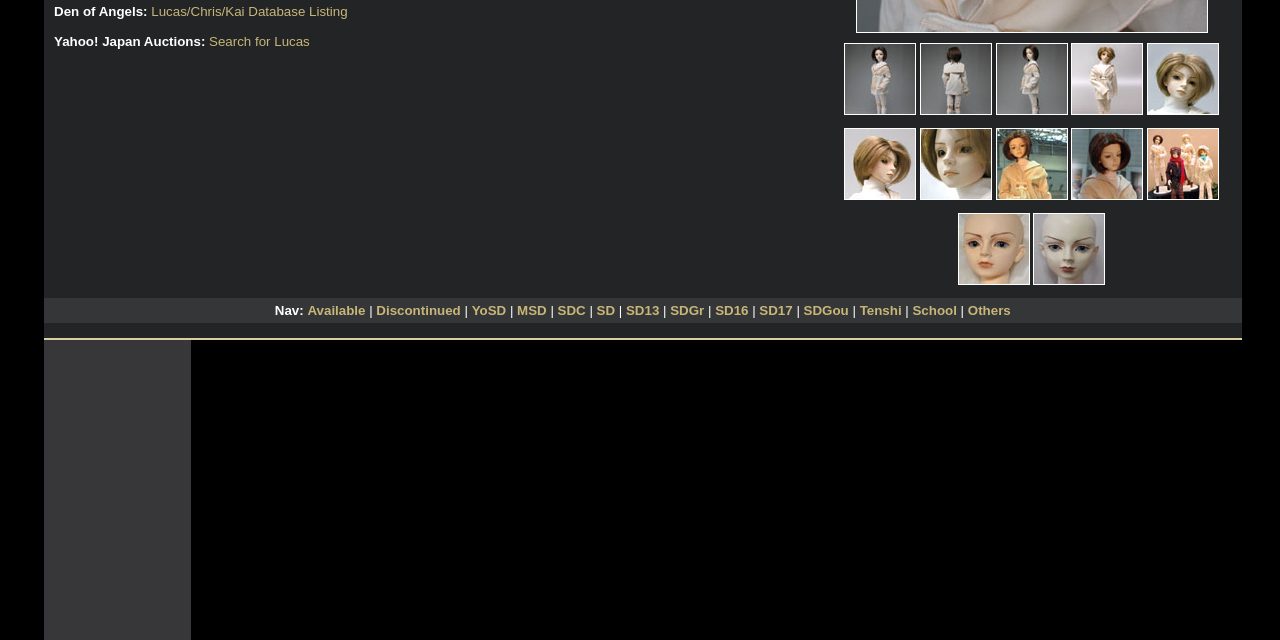Extract the bounding box coordinates for the described element: "Lucas/Chris/Kai Database Listing". The coordinates should be represented as four float numbers between 0 and 1: [left, top, right, bottom].

[0.118, 0.006, 0.272, 0.03]